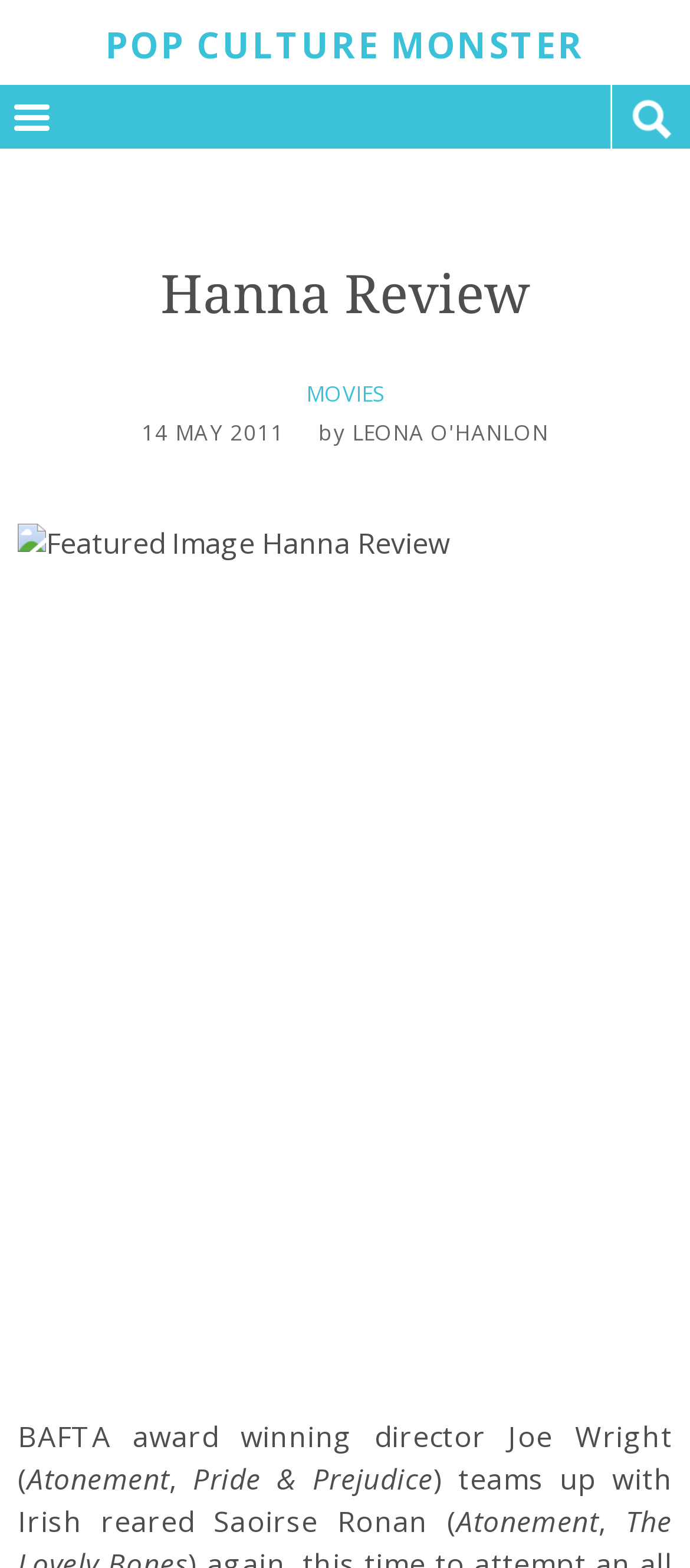What is the name of the actress who stars in the movie Hanna?
Provide an in-depth and detailed answer to the question.

The answer can be found in the paragraph of text that describes the movie Hanna. The text states 'BAFTA award winning director Joe Wright ('Atonement', 'Pride & Prejudice') teams up with Irish reared Saoirse Ronan ('Atonement')...' which indicates that Saoirse Ronan is the actress who stars in the movie Hanna.